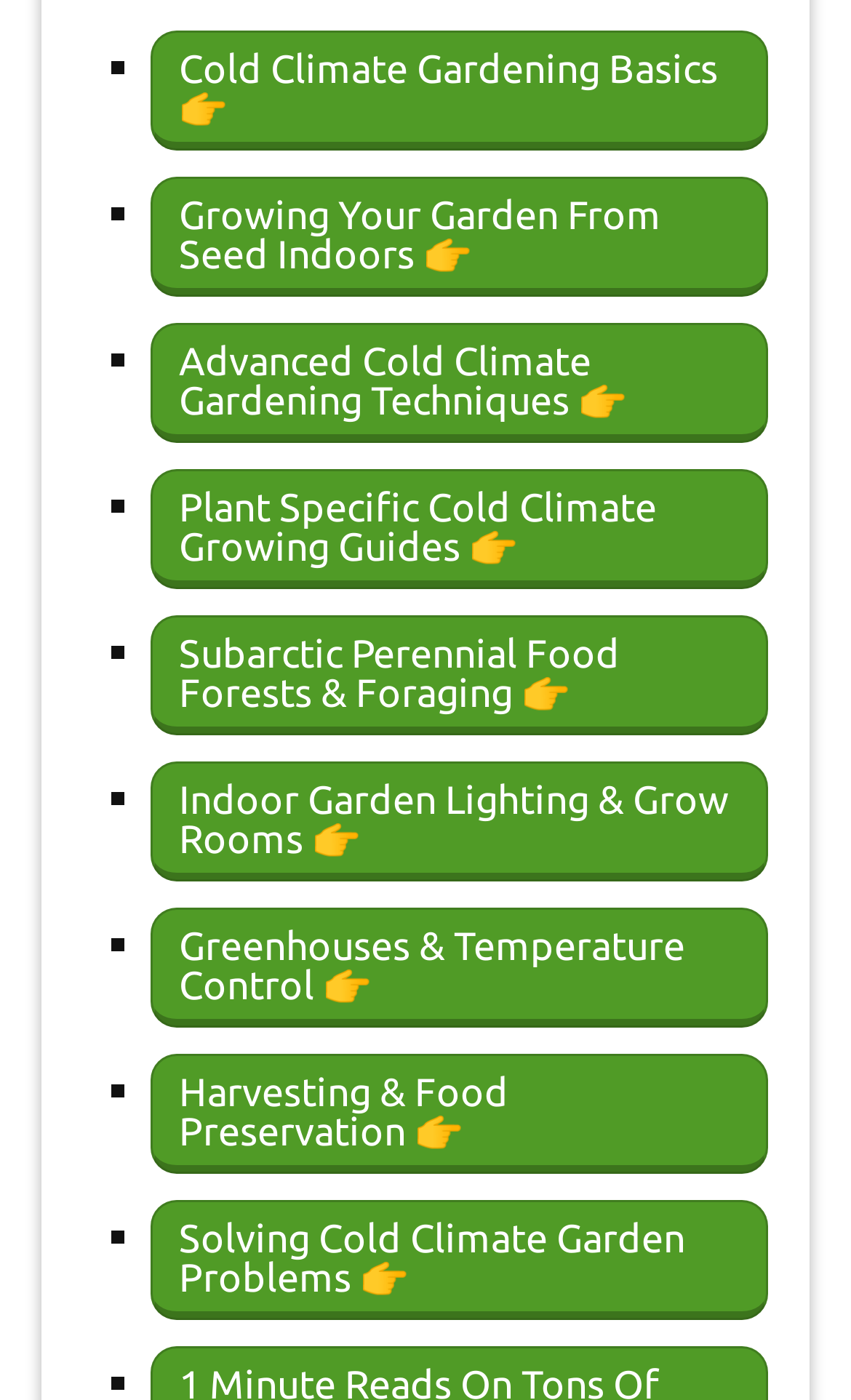Is there a section on food preservation on this webpage?
Using the visual information from the image, give a one-word or short-phrase answer.

Yes